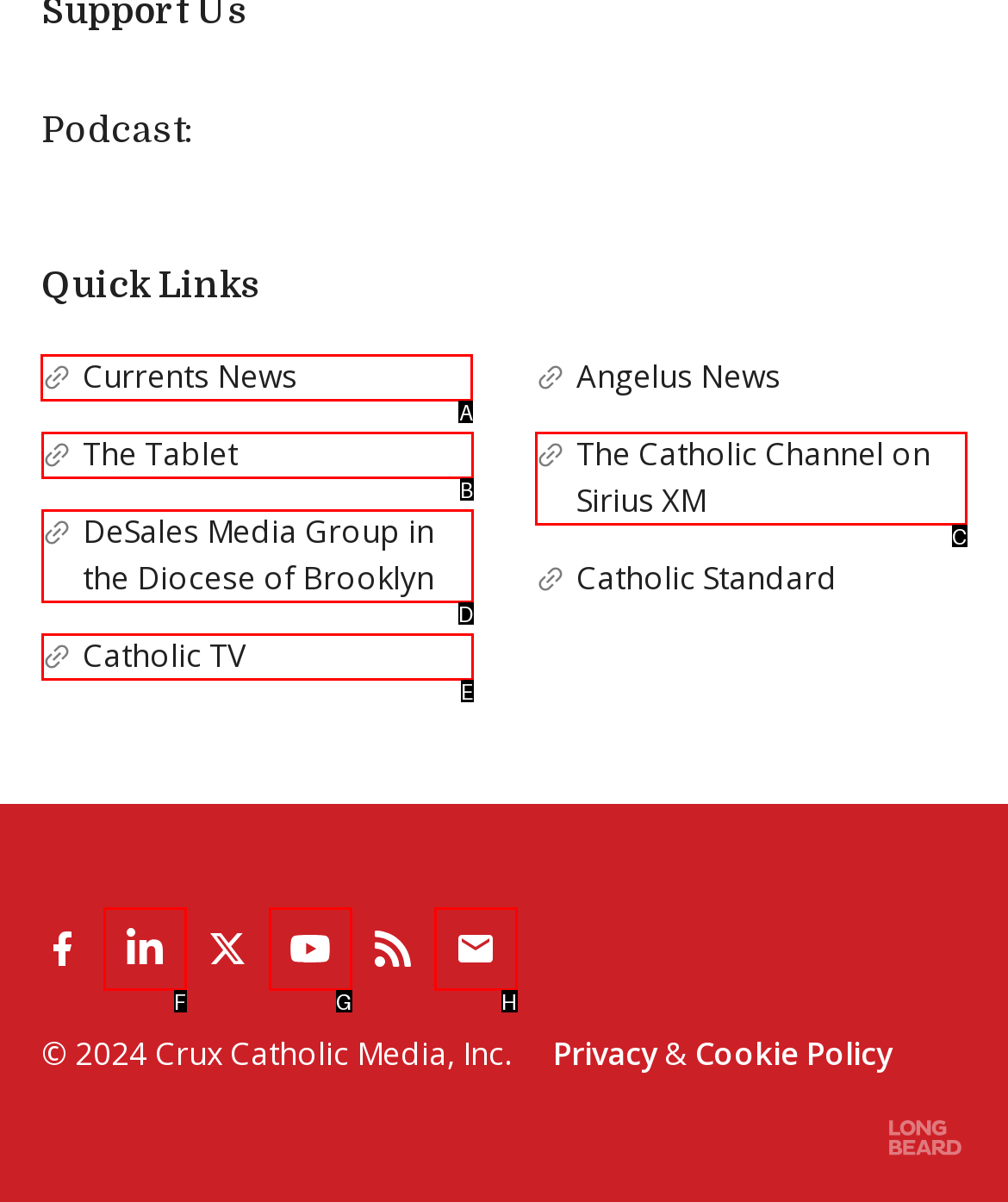Determine the letter of the element I should select to fulfill the following instruction: Check the current news on Currents News. Just provide the letter.

A